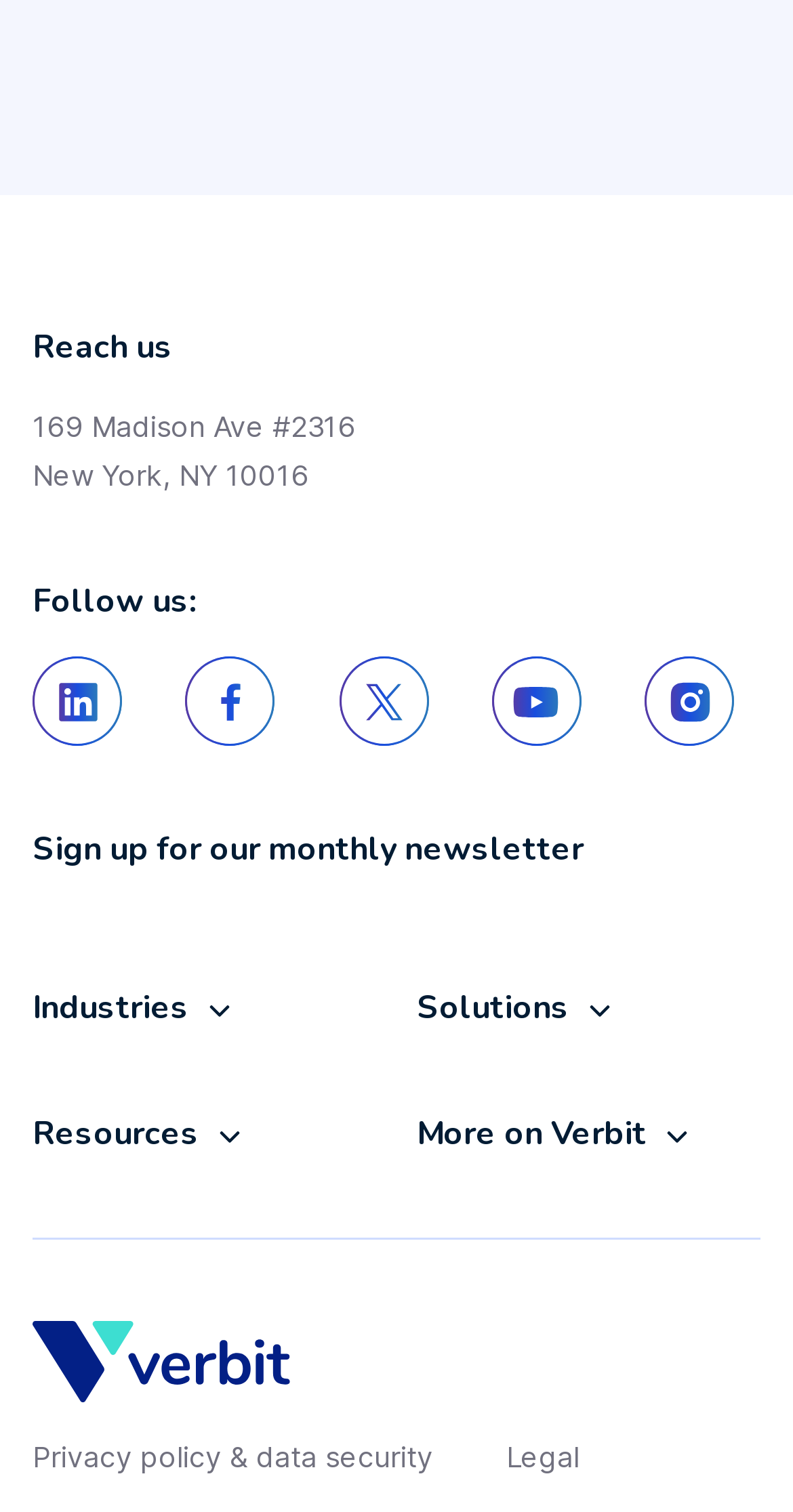What is the address of Verbit?
Using the visual information, respond with a single word or phrase.

169 Madison Ave #2316